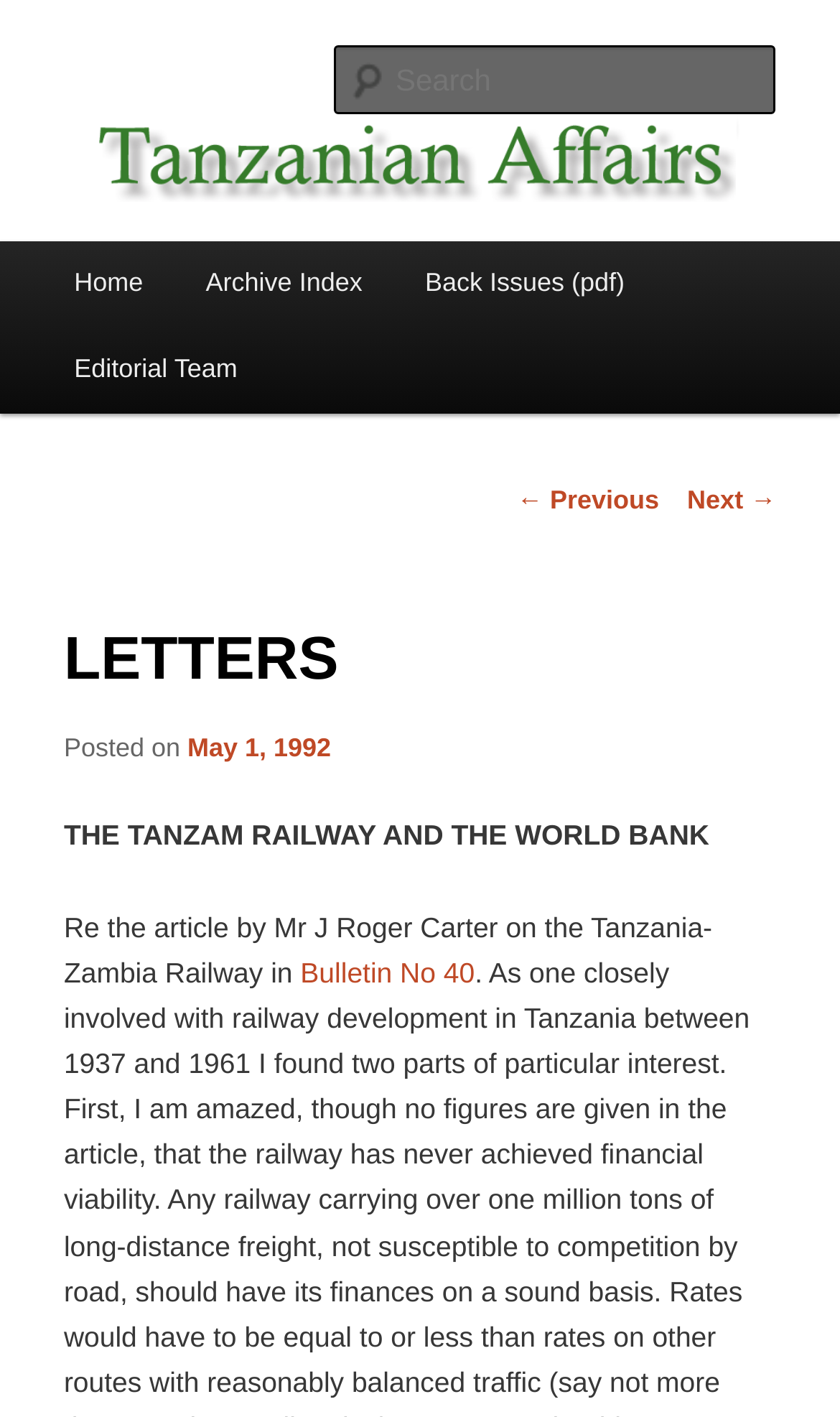Find the bounding box coordinates of the element's region that should be clicked in order to follow the given instruction: "Search for something". The coordinates should consist of four float numbers between 0 and 1, i.e., [left, top, right, bottom].

[0.396, 0.032, 0.924, 0.081]